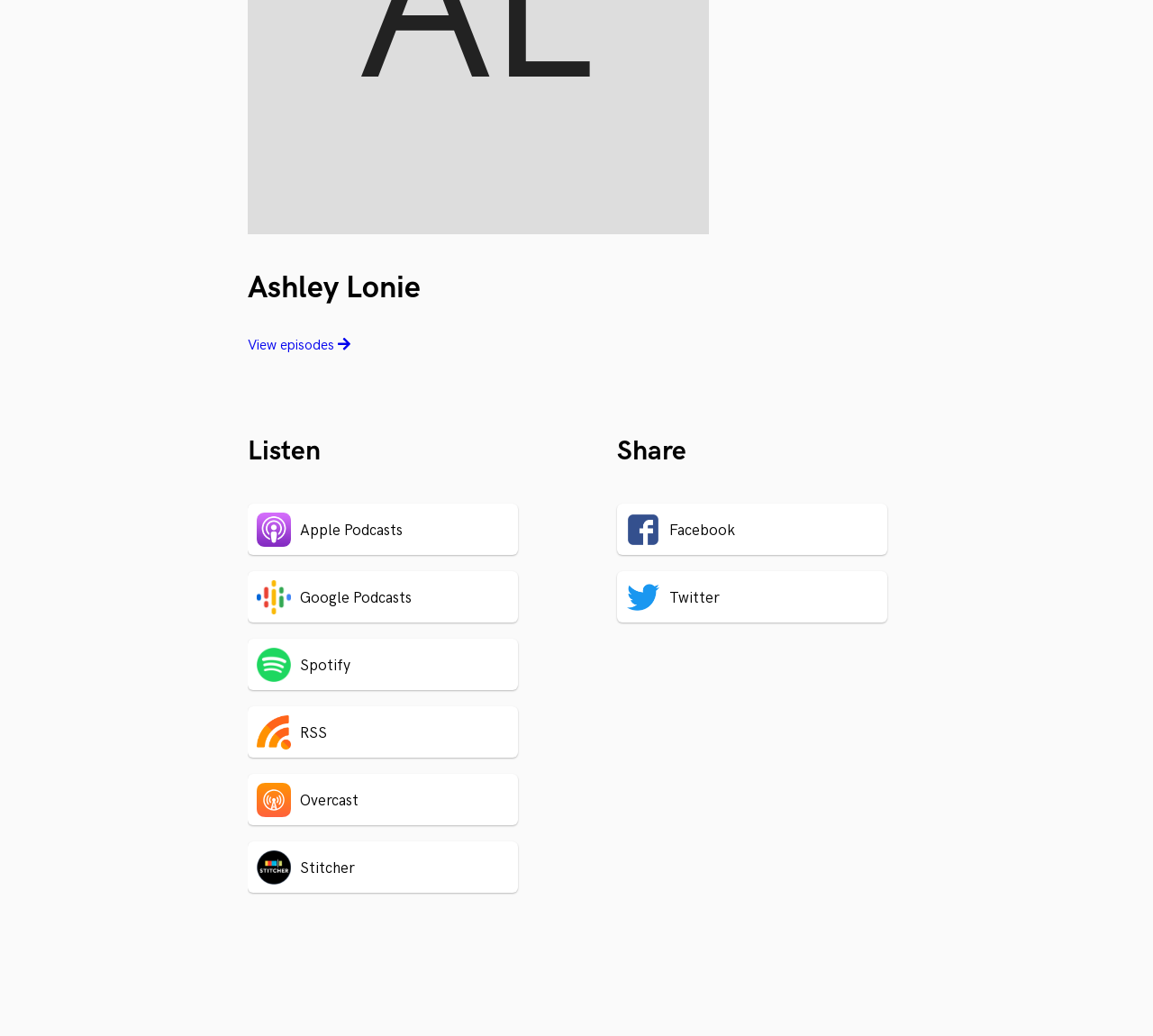Determine the bounding box coordinates for the region that must be clicked to execute the following instruction: "View RSS".

[0.215, 0.682, 0.496, 0.731]